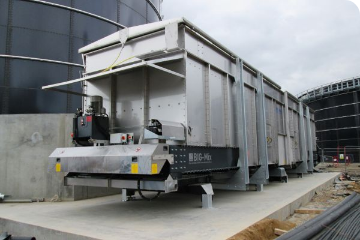Provide a thorough description of the image presented.

The image showcases a robust BIG-Mix solid dosing unit, prominently displayed in an industrial setting. This equipment is specifically designed for the storage and dosing of challenging substrates such as grass silage, horse manure, and straw. The BIG-Mix unit features a large storage capacity and utilizes a vertical mixing screw for effective material processing. The system boasts hydraulically driven stainless steel push strips that transport the substrate efficiently into the connected mixing and dosing area. 

Notably, the construction is engineered for low friction and wear, ensuring reliable operation with minimal energy consumption, making it an ideal choice for biogas plants and other applications that require the handling of difficult materials. Situated on a sturdy concrete platform, this product exemplifies a blend of durability and advanced technology, aimed at enhancing efficiency in substrate management.